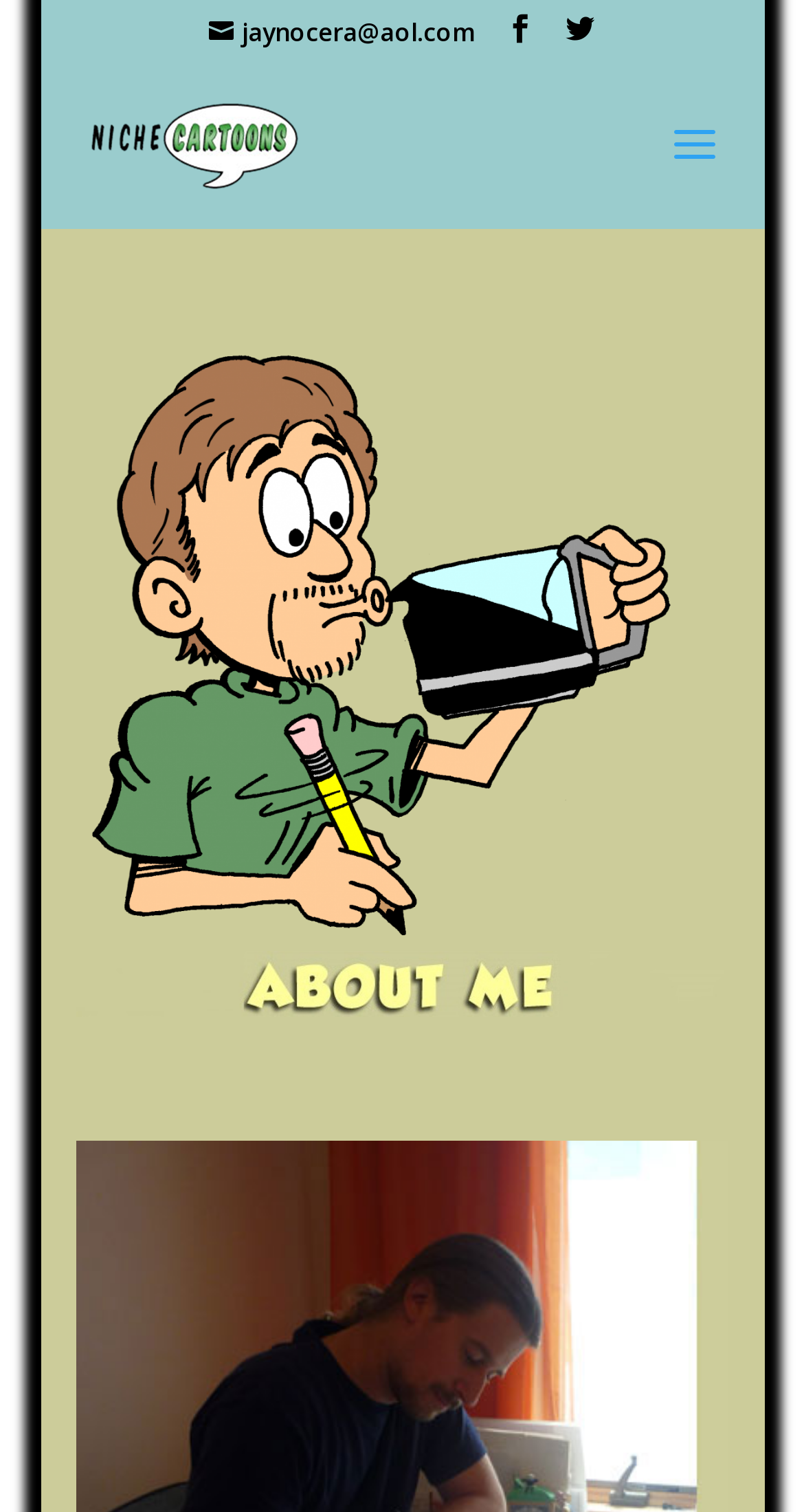What is the theme of the cartoons?
Answer the question with a single word or phrase derived from the image.

Niche